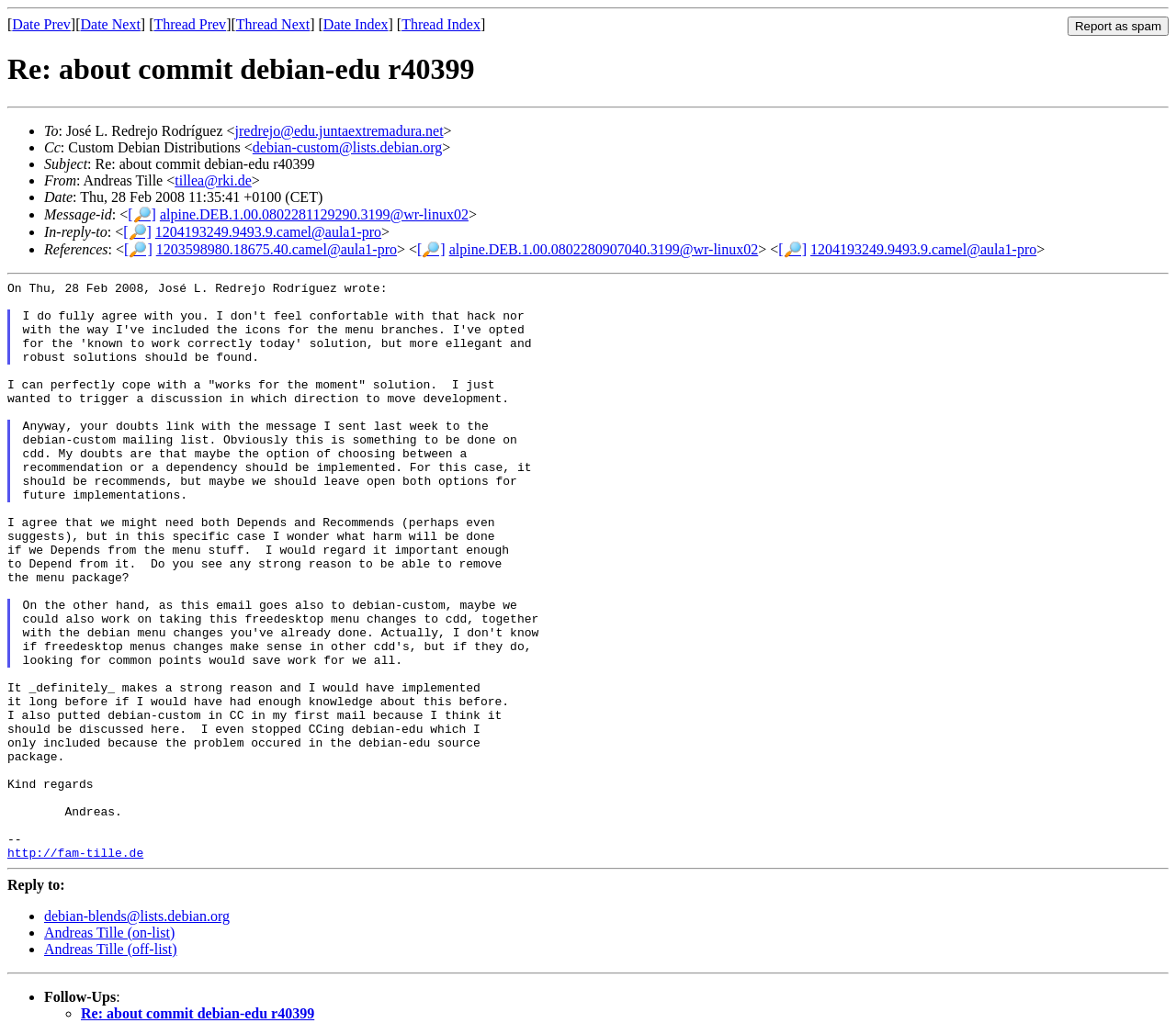Identify the bounding box coordinates for the UI element described as follows: Andreas Tille (on-list). Use the format (top-left x, top-left y, bottom-right x, bottom-right y) and ensure all values are floating point numbers between 0 and 1.

[0.038, 0.904, 0.149, 0.919]